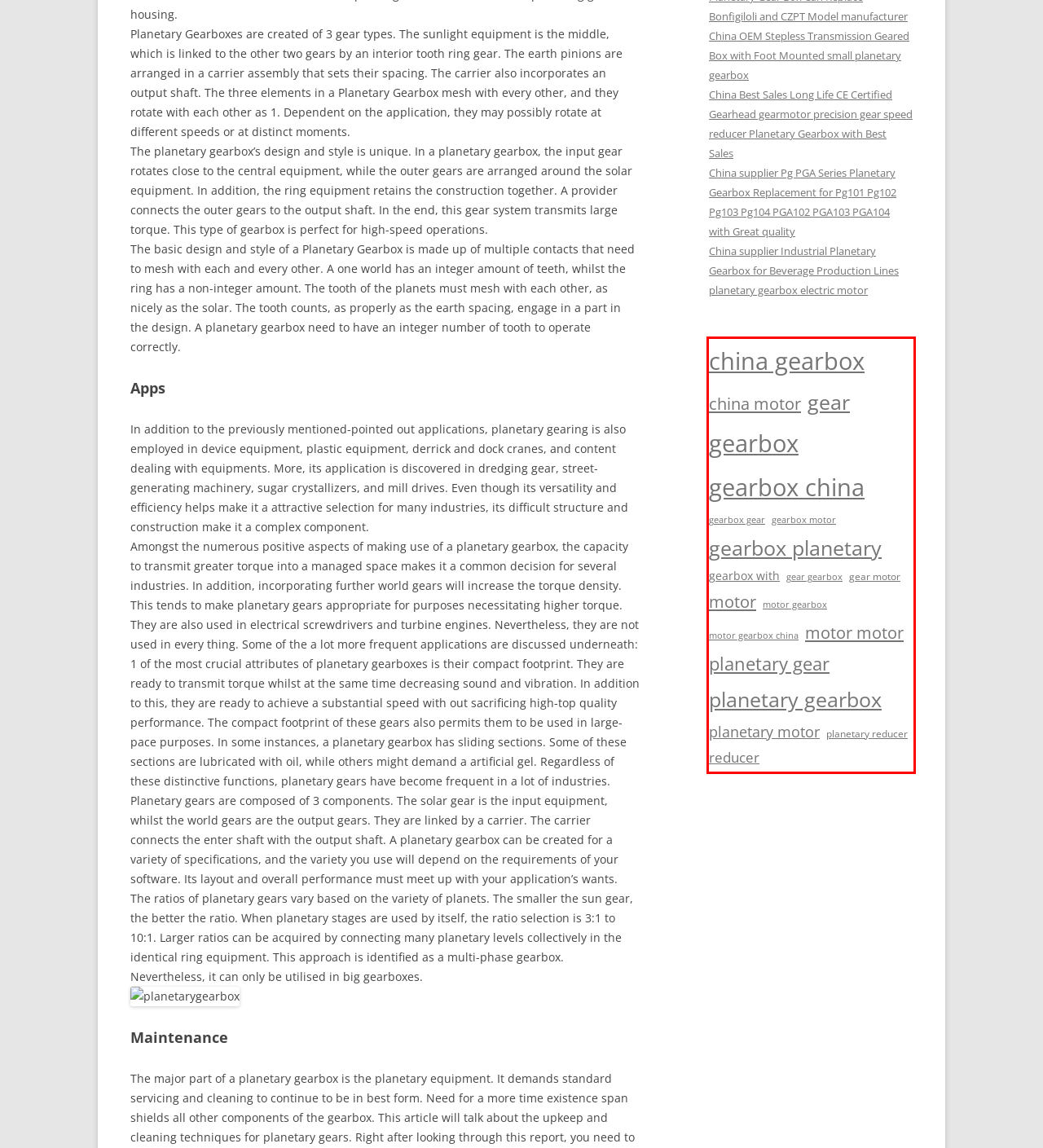In the given screenshot, locate the red bounding box and extract the text content from within it.

china gearbox china motor gear gearbox gearbox china gearbox gear gearbox motor gearbox planetary gearbox with gear gearbox gear motor motor motor gearbox motor gearbox china motor motor planetary gear planetary gearbox planetary motor planetary reducer reducer